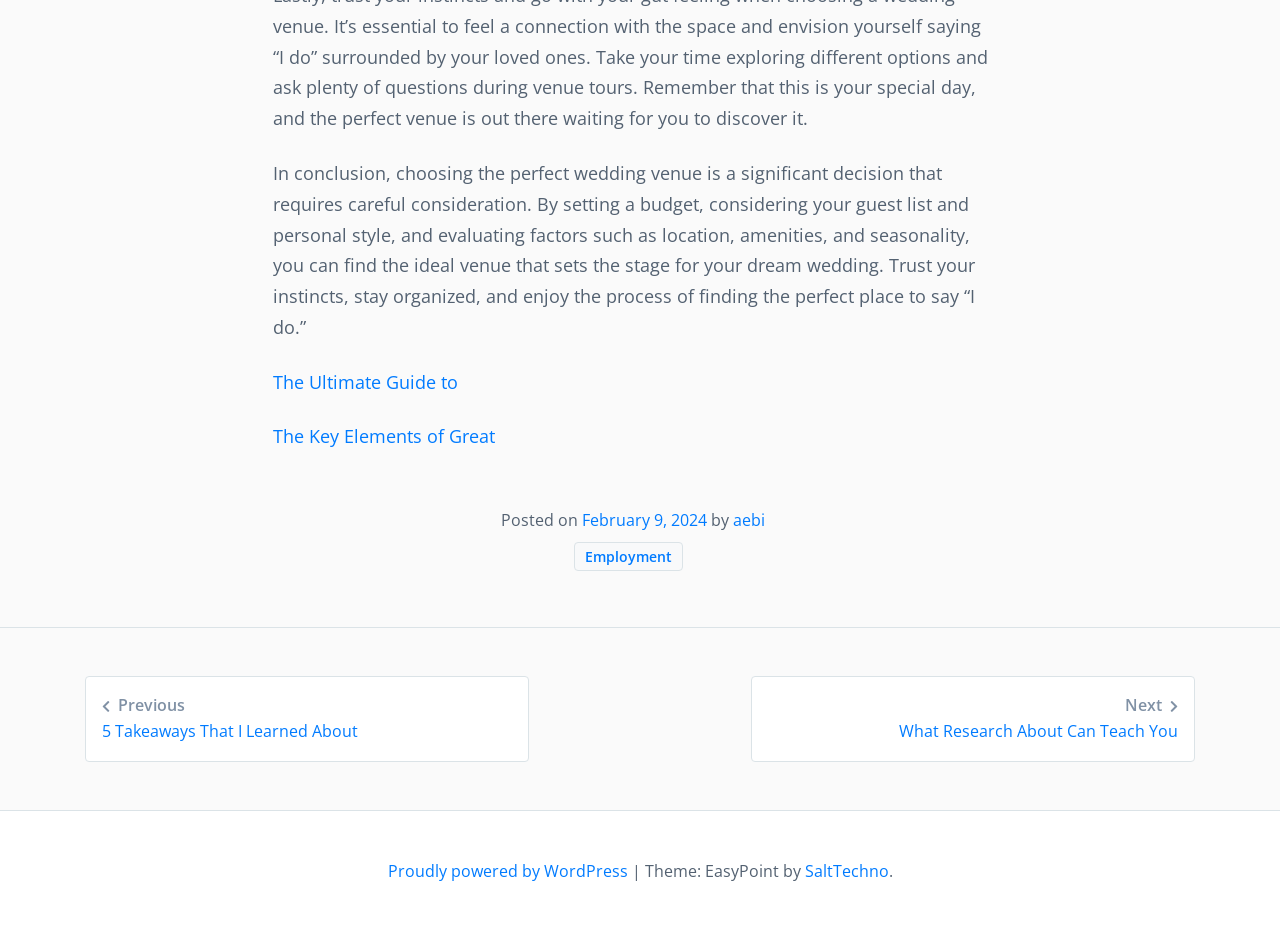Answer the question using only one word or a concise phrase: What is the purpose of the links at the bottom of the page?

Post navigation